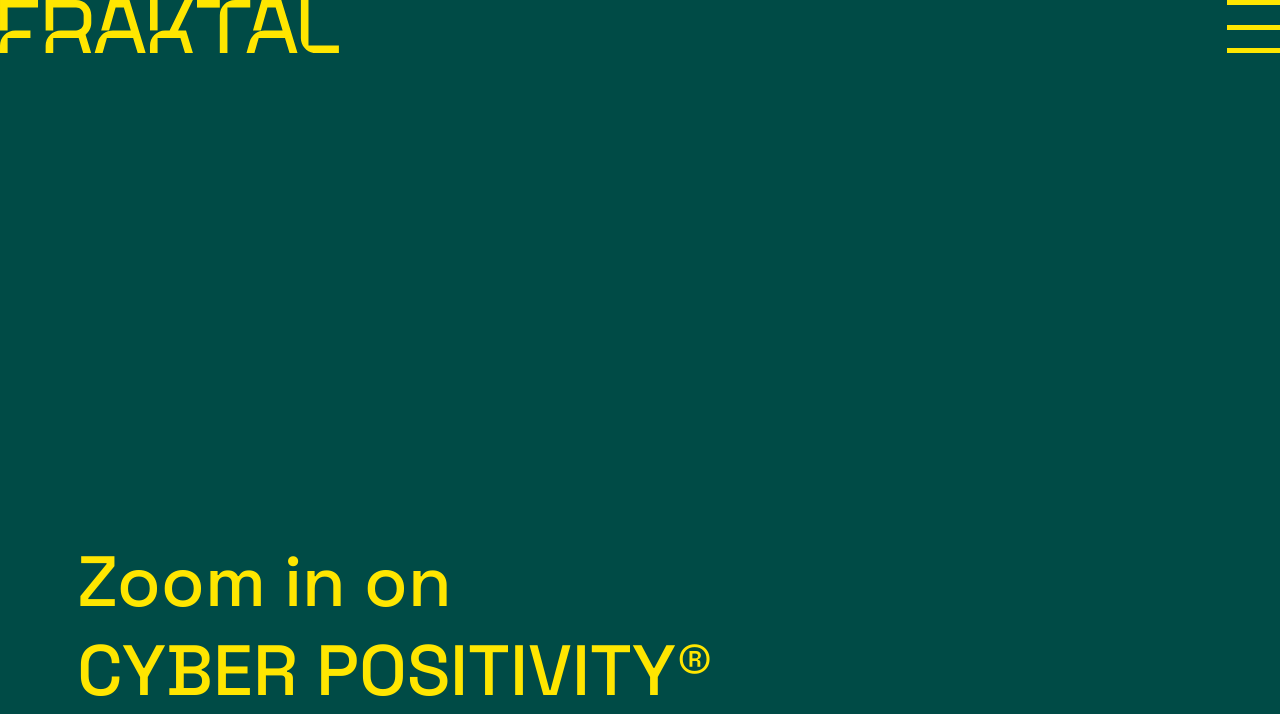Use a single word or phrase to answer the question:
What is the email address provided on the webpage?

hello@fraktal.fi